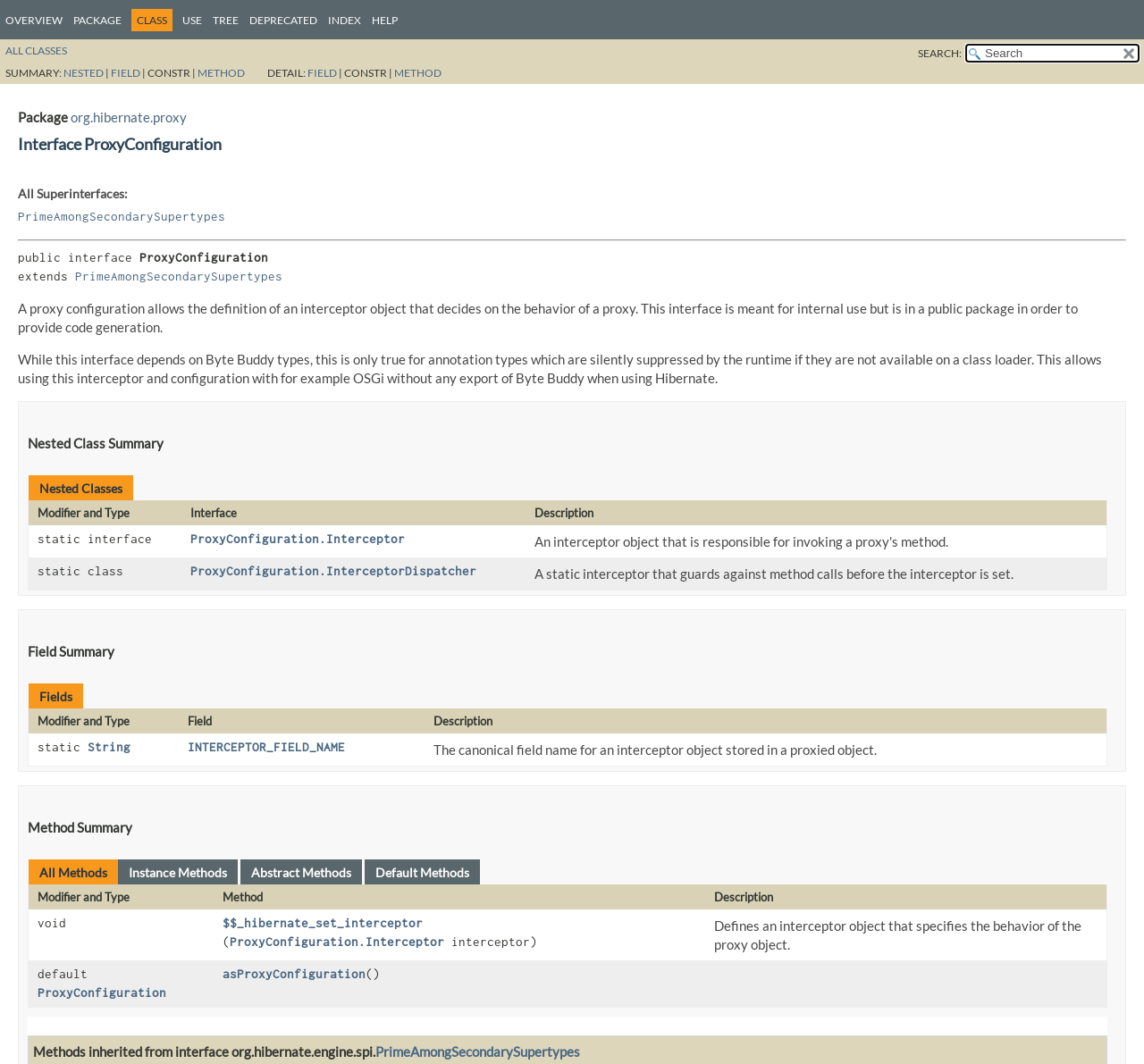What is the name of the field that stores an interceptor object?
Based on the image, please offer an in-depth response to the question.

In the Field Summary section, there is a field named INTERCEPTOR_FIELD_NAME which is described as 'The canonical field name for an interceptor object stored in a proxied object.' This suggests that this field is used to store an interceptor object.